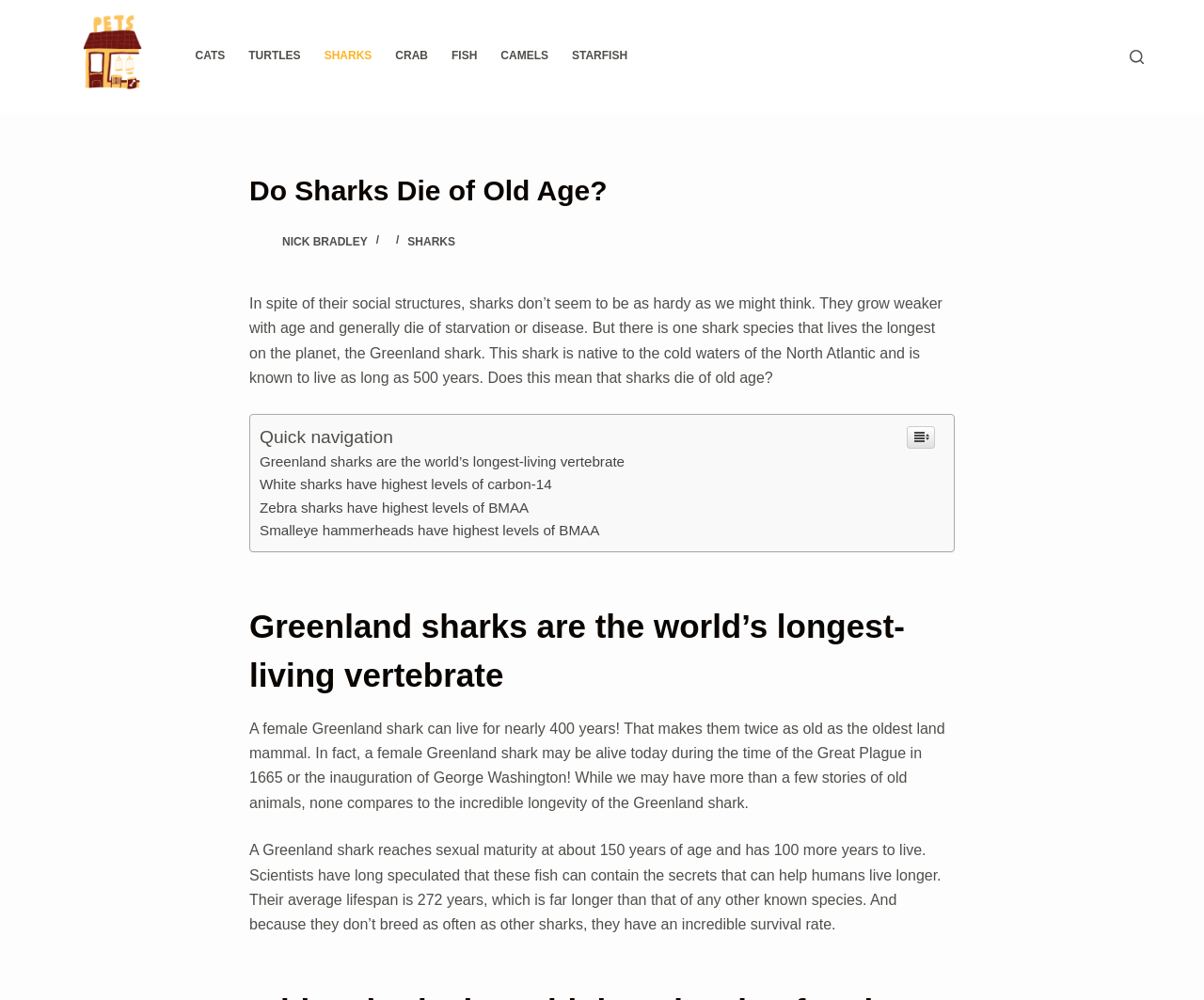Identify the bounding box of the UI component described as: "Crab".

[0.319, 0.0, 0.365, 0.113]